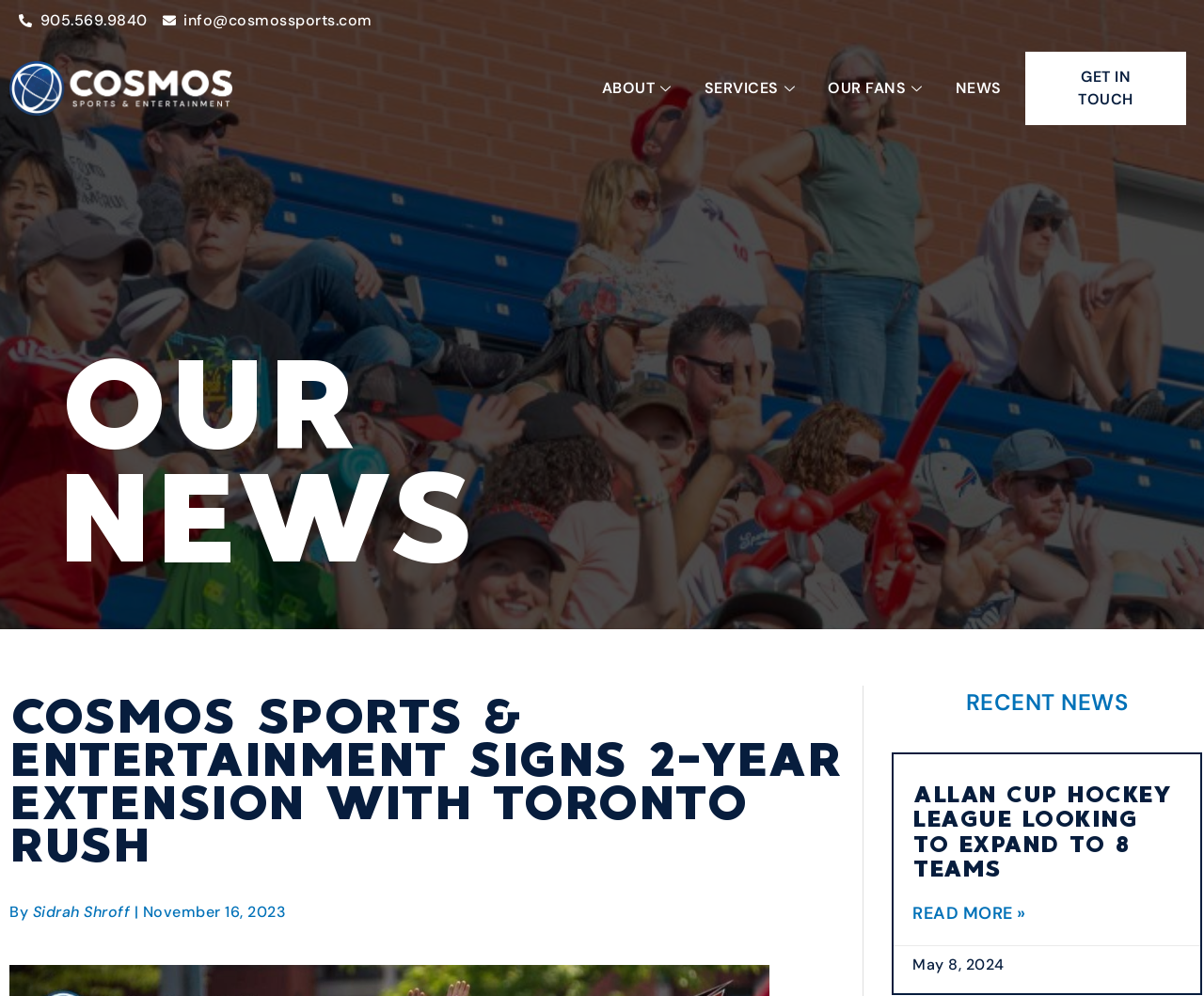Provide a comprehensive description of the webpage.

The webpage is about Cosmos Sports and Entertainment, with a focus on news and recent events. At the top, there are two phone numbers and an email address, aligned horizontally, serving as contact information. Below them, there are five navigation links: "ABOUT", "SERVICES", "OUR FANS", "NEWS", and "GET IN TOUCH", which are evenly spaced and span across the top section of the page.

The main content area is divided into two sections. On the left, there is a heading "OUR NEWS" followed by a prominent article title "COSMOS SPORTS & ENTERTAINMENT SIGNS 2-YEAR EXTENSION WITH TORONTO RUSH". Below the title, there is a byline with the author's name, Sidrah Shroff, and the date, November 16, 2023.

On the right side, there is a section titled "RECENT NEWS" with a list of news articles. The first article is about the Allan Cup Hockey League expanding to 8 teams, with a heading and a link to read more. The article is accompanied by a date, May 8, 2024. There are likely more news articles in this section, but they are not visible in this screenshot.